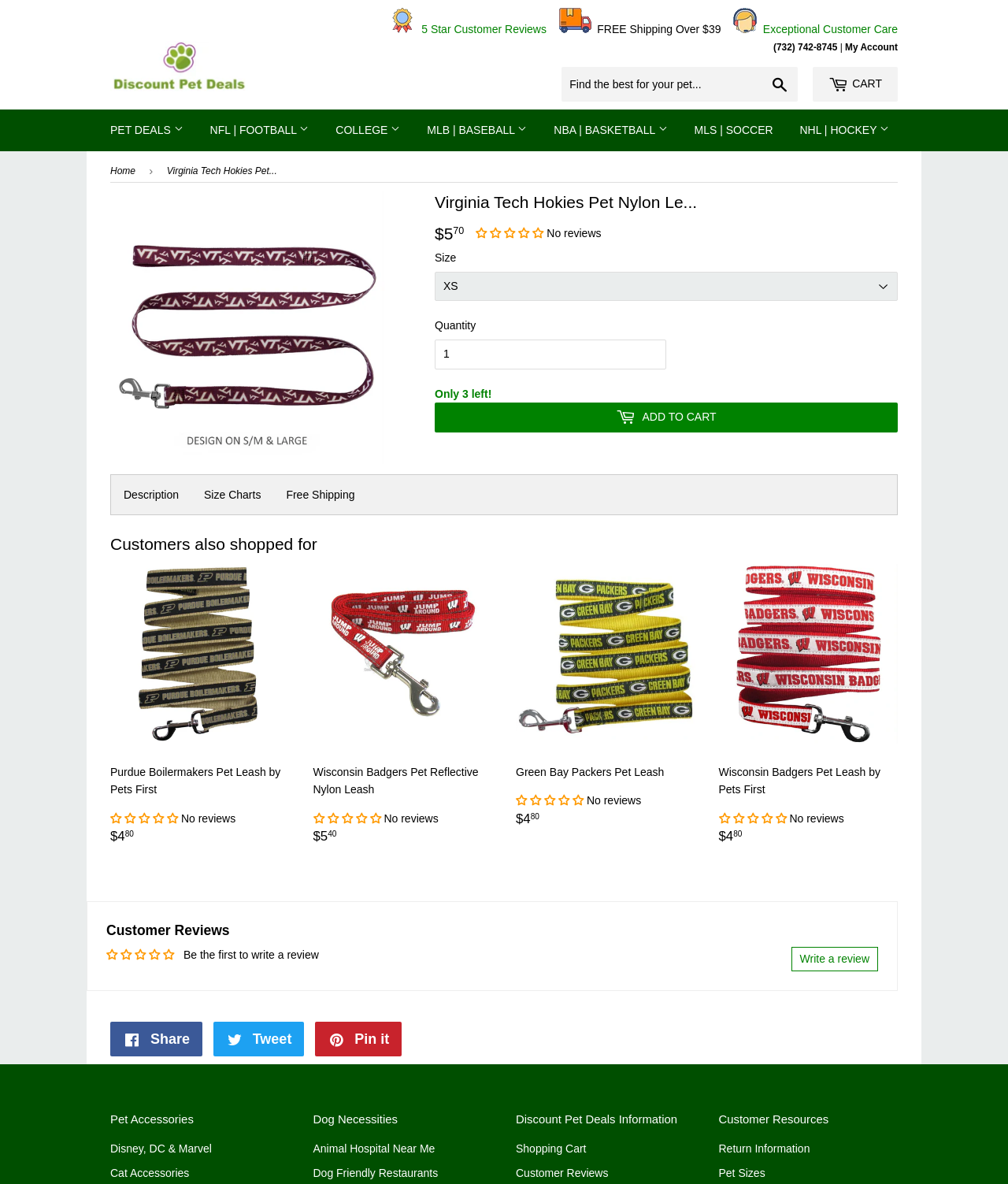Find the bounding box coordinates for the element described here: "Home".

[0.109, 0.128, 0.14, 0.161]